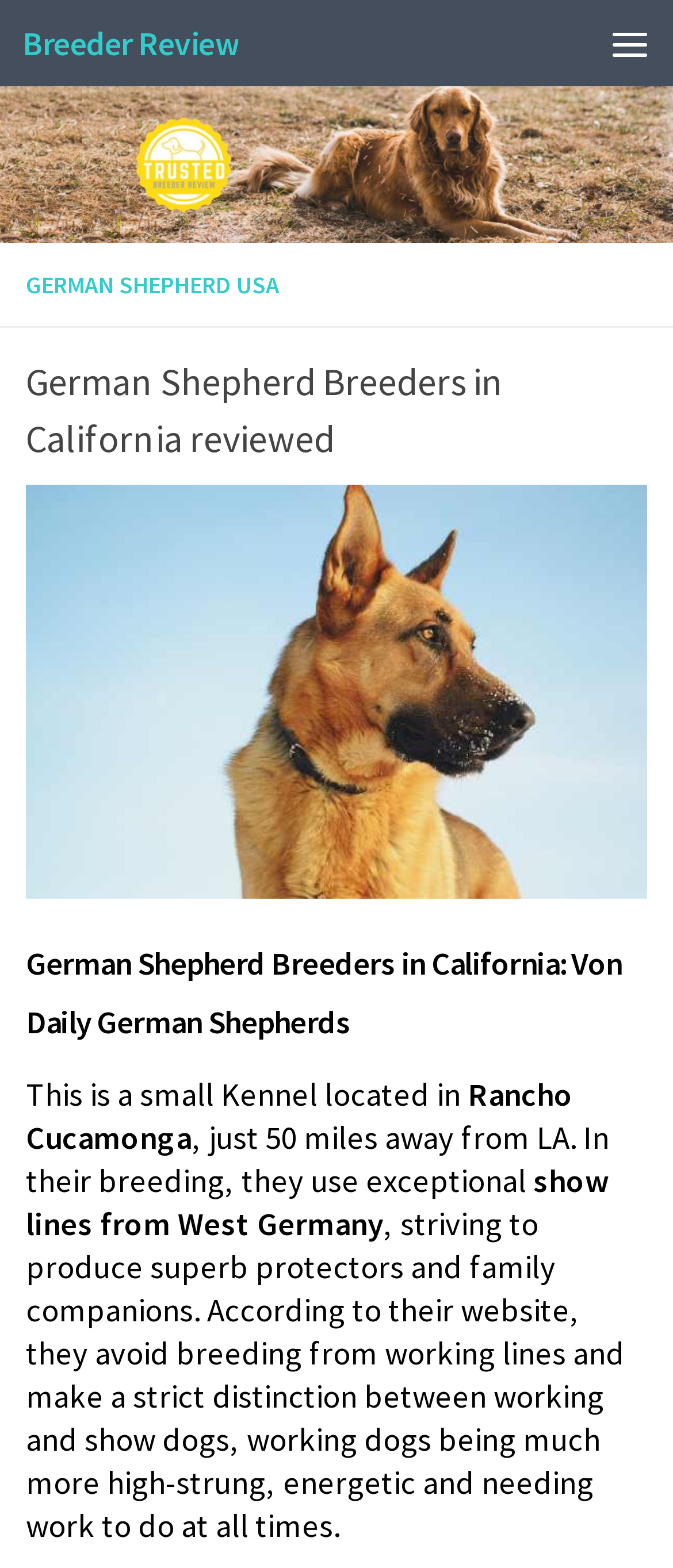Please find and provide the title of the webpage.

German Shepherd Breeders in California reviewed